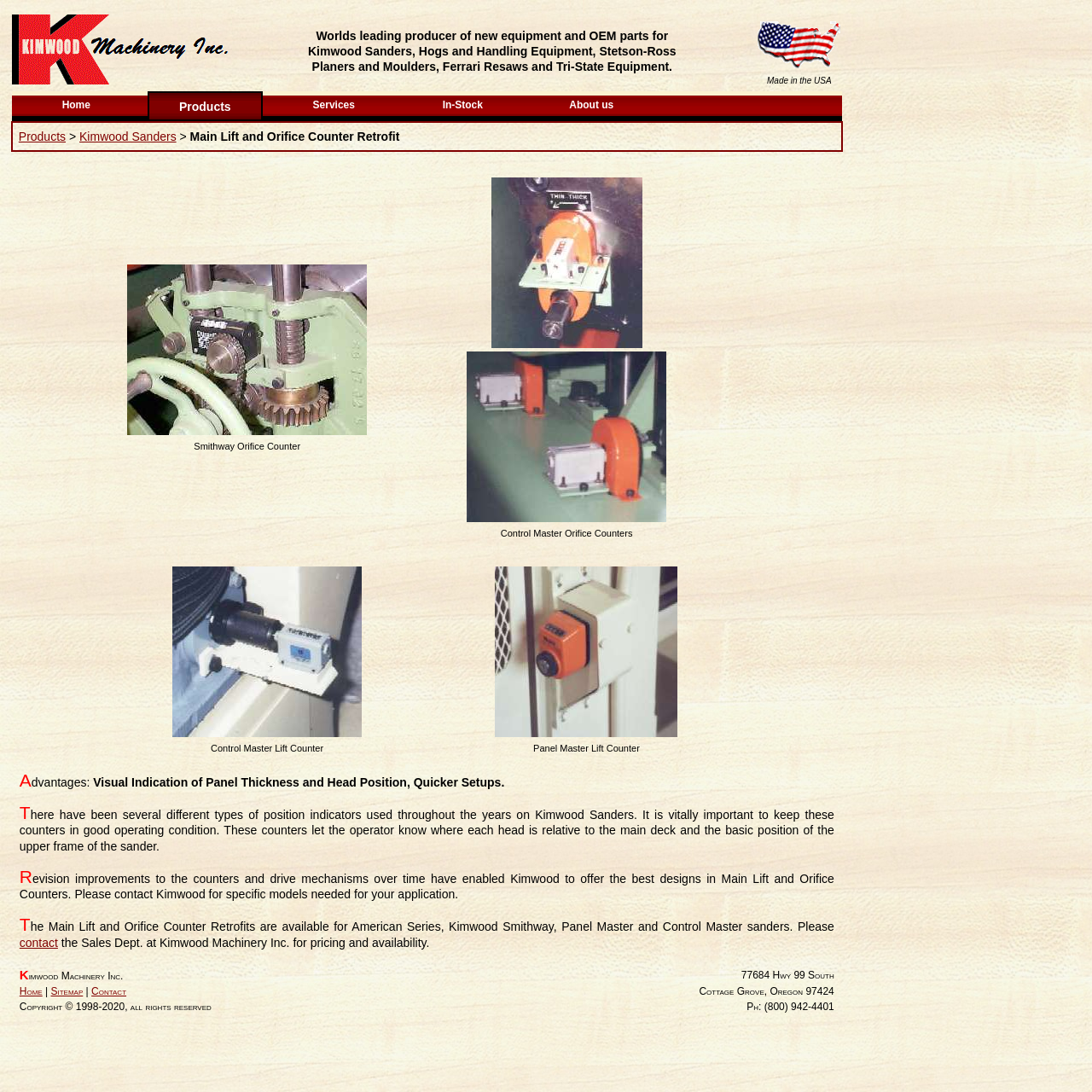Can you find and provide the title of the webpage?

Worlds leading producer of new equipment and OEM parts for
Kimwood Sanders, Hogs and Handling Equipment, Stetson-Ross
Planers and Moulders, Ferrari Resaws and Tri-State Equipment.